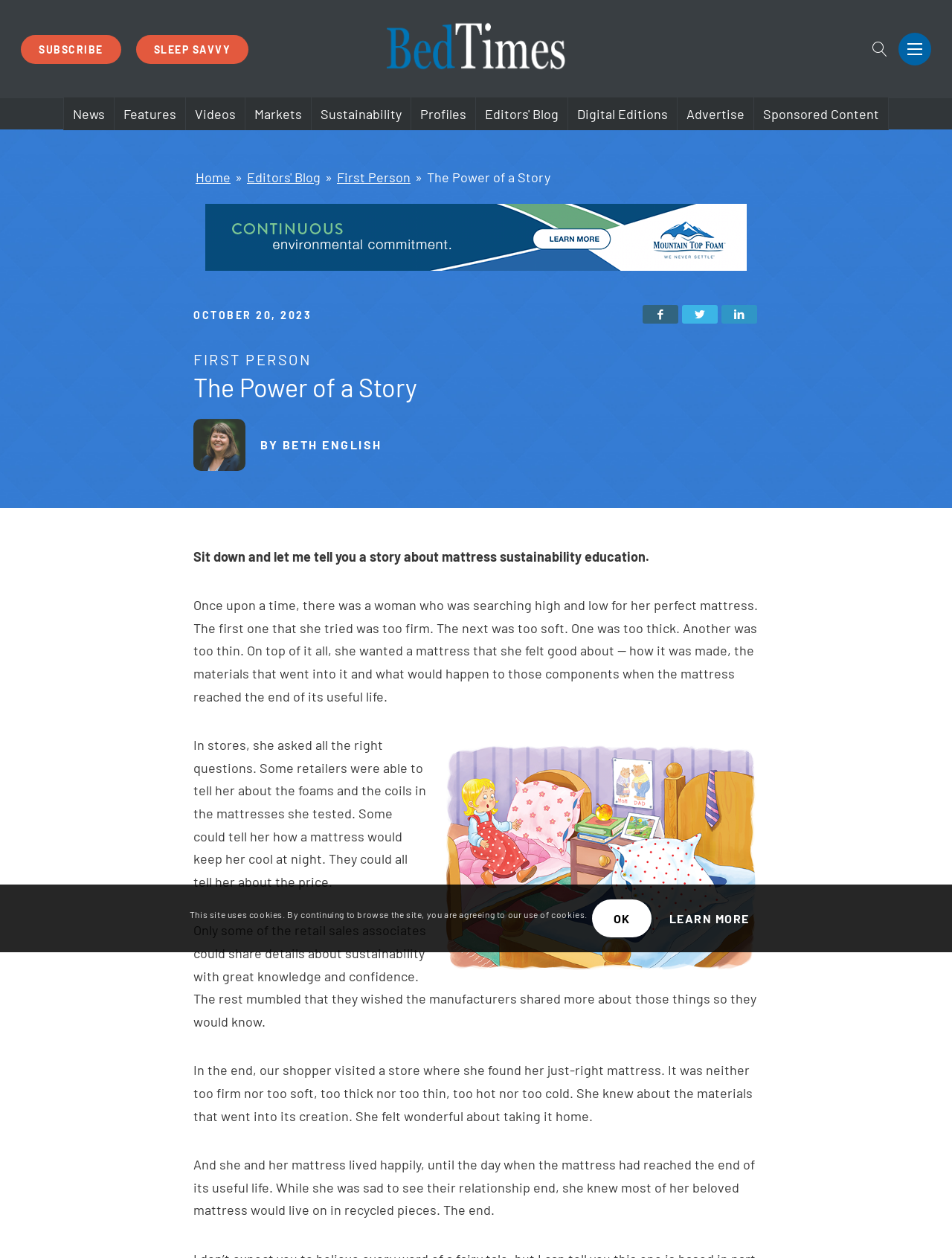Identify the bounding box coordinates of the region I need to click to complete this instruction: "Visit the Editors' Blog".

[0.257, 0.133, 0.339, 0.15]